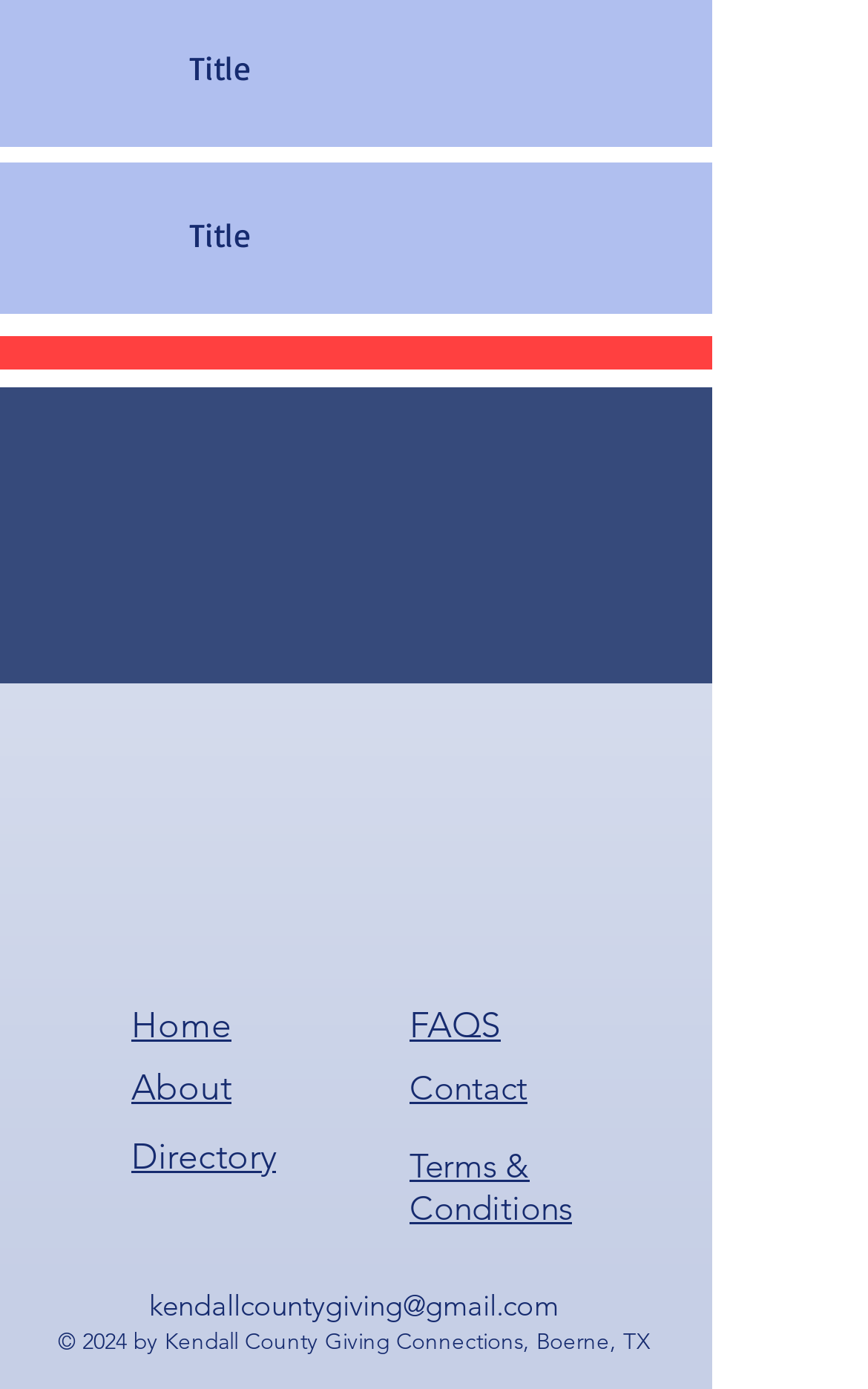Extract the bounding box coordinates for the described element: "Terms & Conditions". The coordinates should be represented as four float numbers between 0 and 1: [left, top, right, bottom].

[0.472, 0.824, 0.659, 0.885]